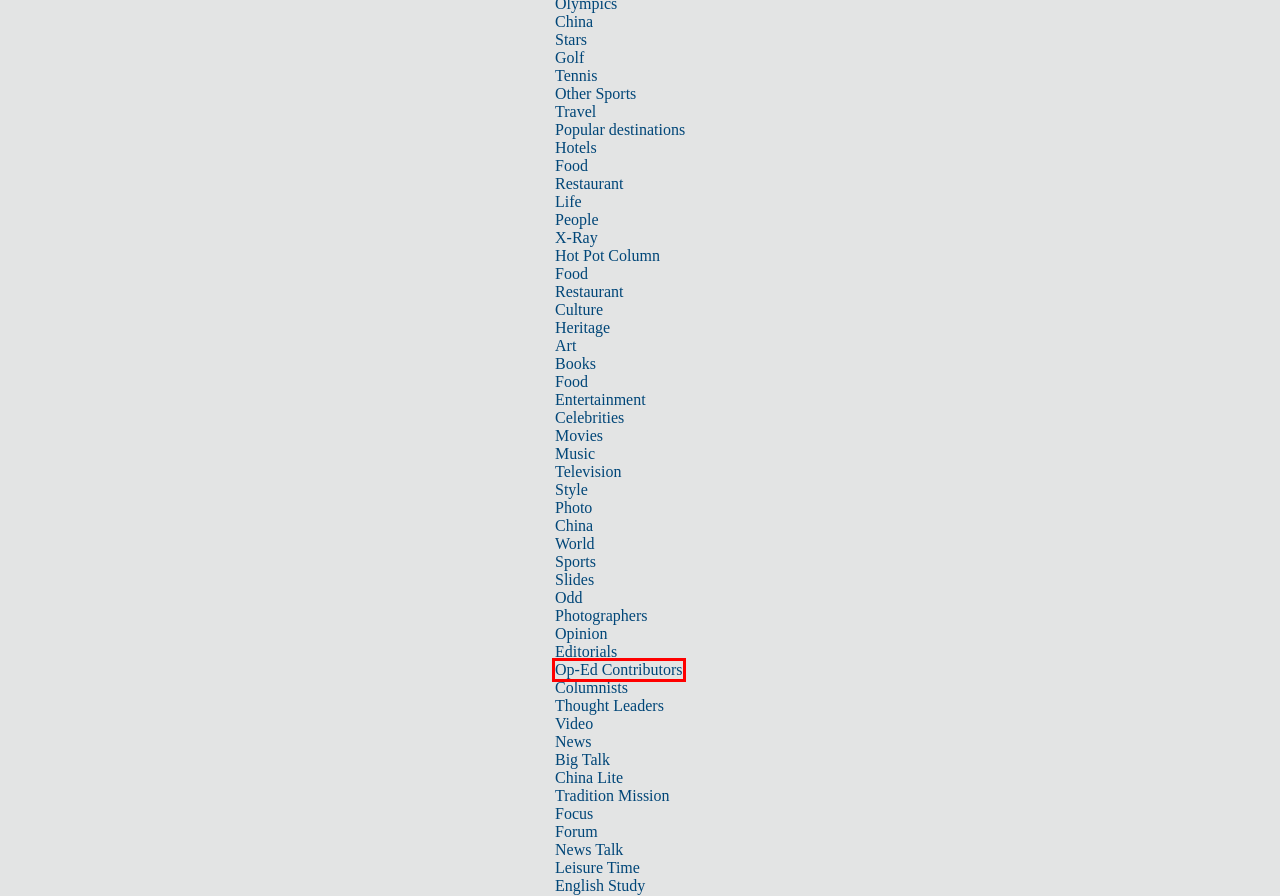Review the screenshot of a webpage that includes a red bounding box. Choose the webpage description that best matches the new webpage displayed after clicking the element within the bounding box. Here are the candidates:
A. Other Sports - USA - Chinadaily.com.cn
B. Heritage - USA - Chinadaily.com.cn
C. Team China - USA - Chinadaily.com.cn
D. Tennis - USA - Chinadaily.com.cn
E. Hotels - USA - Chinadaily.com.cn
F. Stars - USA - Chinadaily.com.cn
G. Op-Ed Contributors - USA - Chinadaily.com.cn
H. Restaurant - USA - Chinadaily.com.cn

G